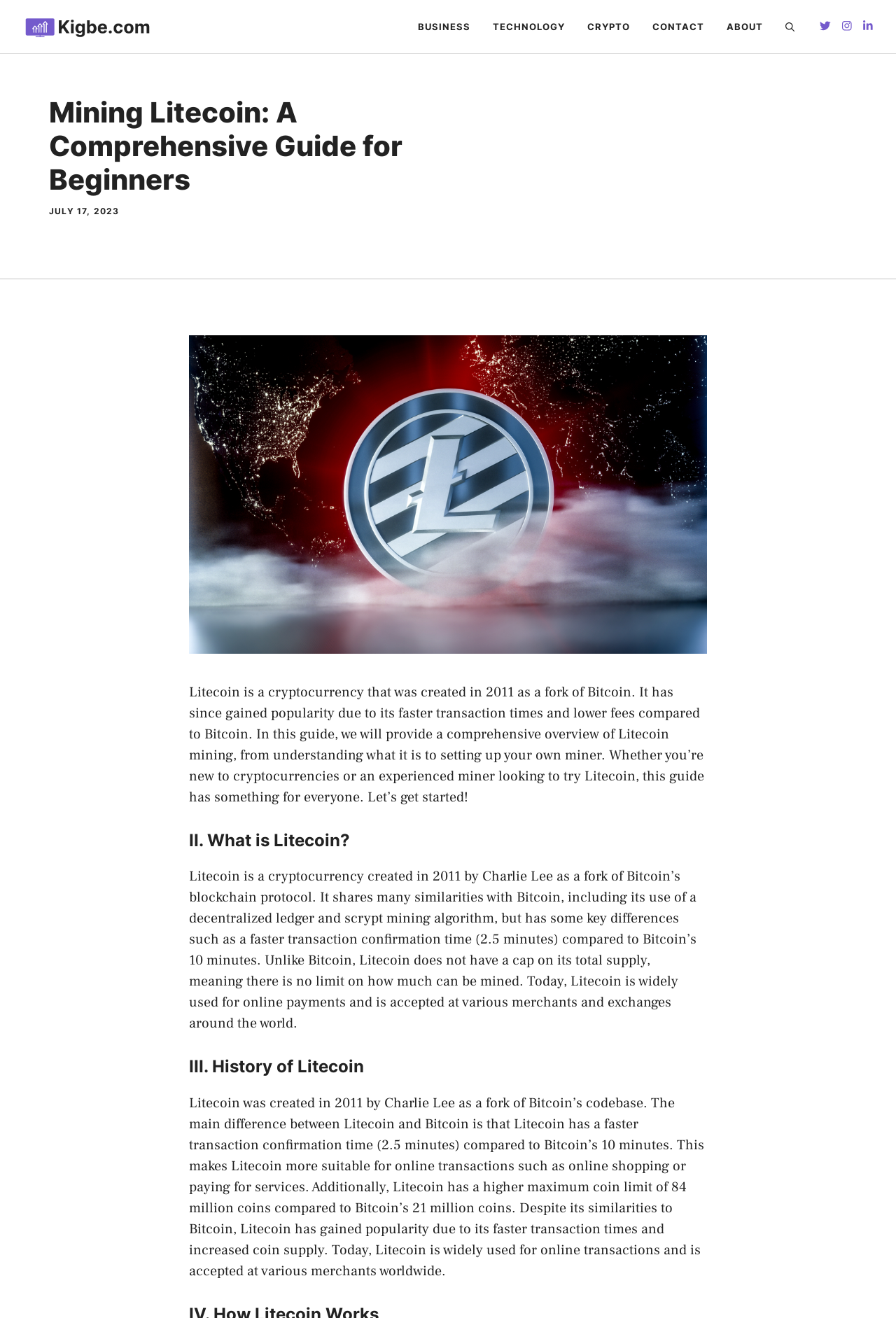What is the purpose of this guide?
Answer the question with just one word or phrase using the image.

Comprehensive overview of Litecoin mining